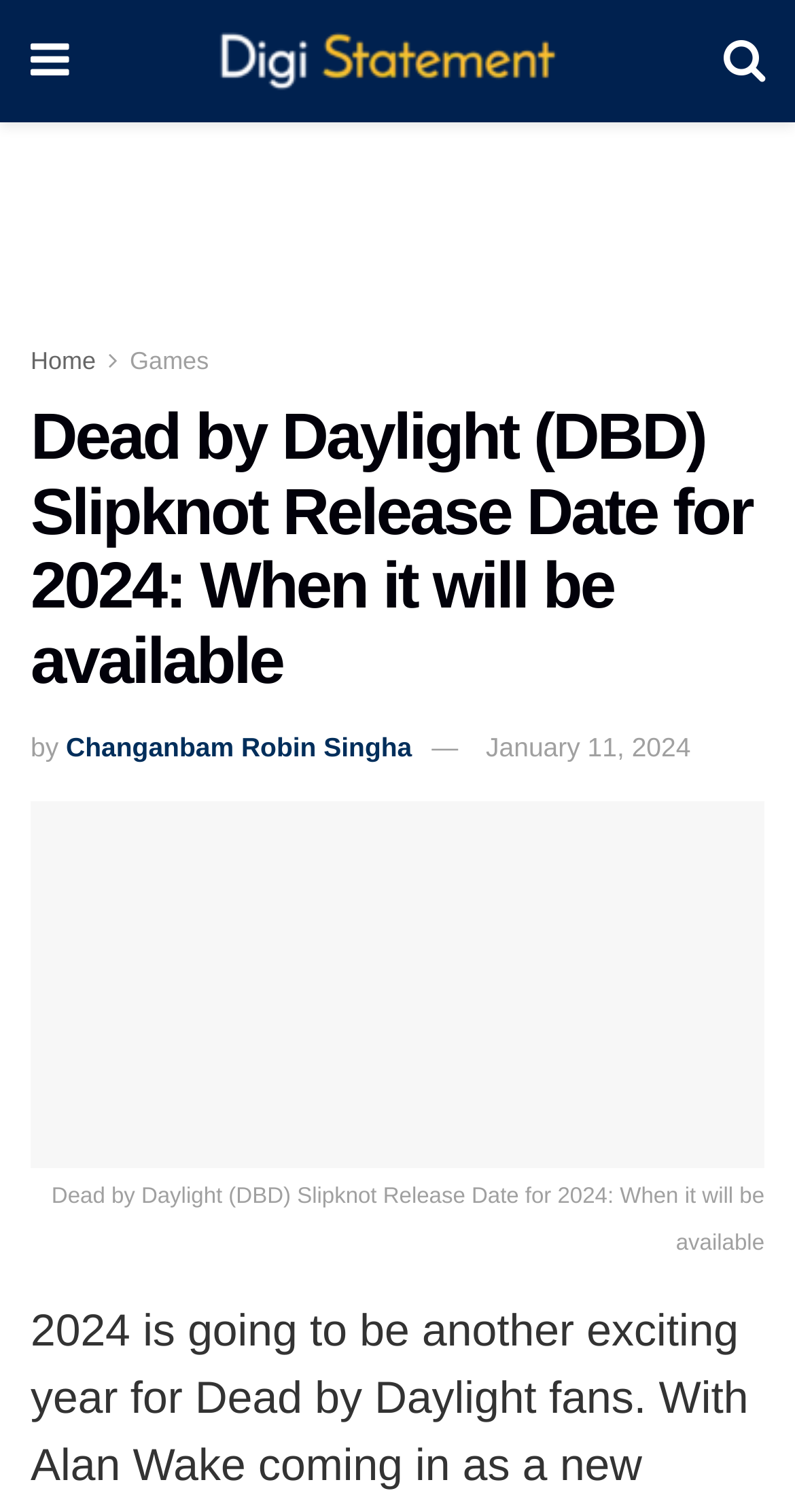Locate the bounding box of the user interface element based on this description: "alt="DigiStatement"".

[0.182, 0.016, 0.815, 0.065]